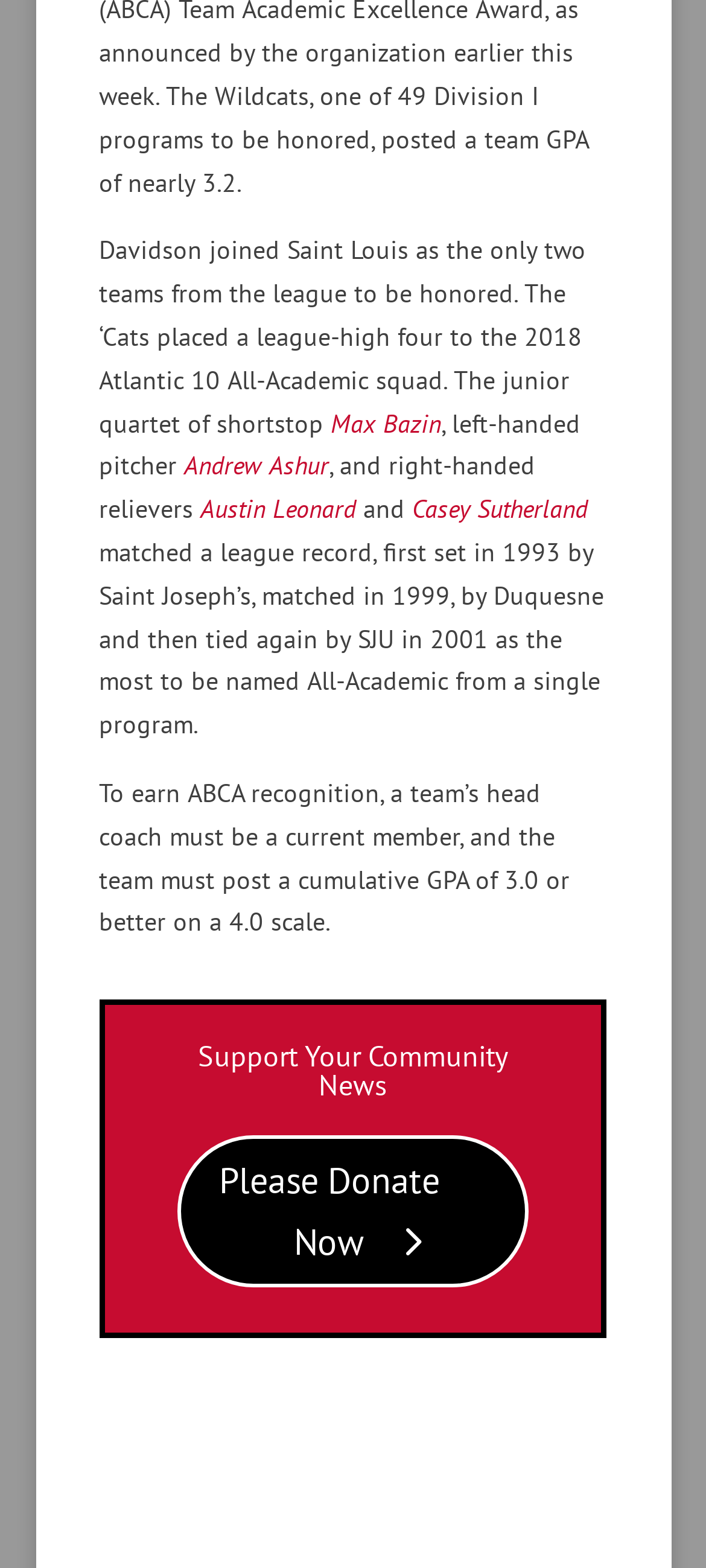Identify the bounding box coordinates for the UI element described as follows: "Please Donate Now". Ensure the coordinates are four float numbers between 0 and 1, formatted as [left, top, right, bottom].

[0.25, 0.724, 0.75, 0.821]